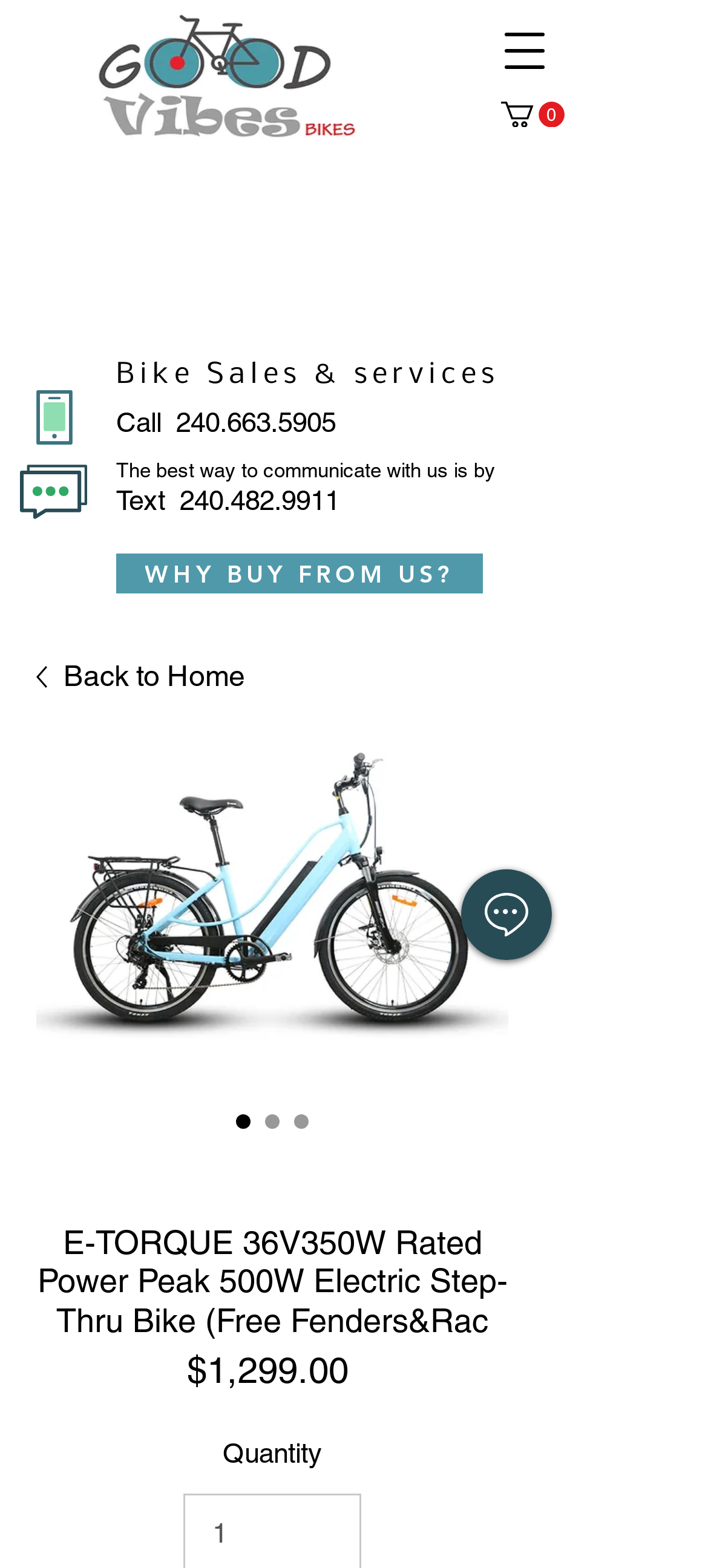Use a single word or phrase to answer the question: 
What is the price of the bike?

$1,299.00